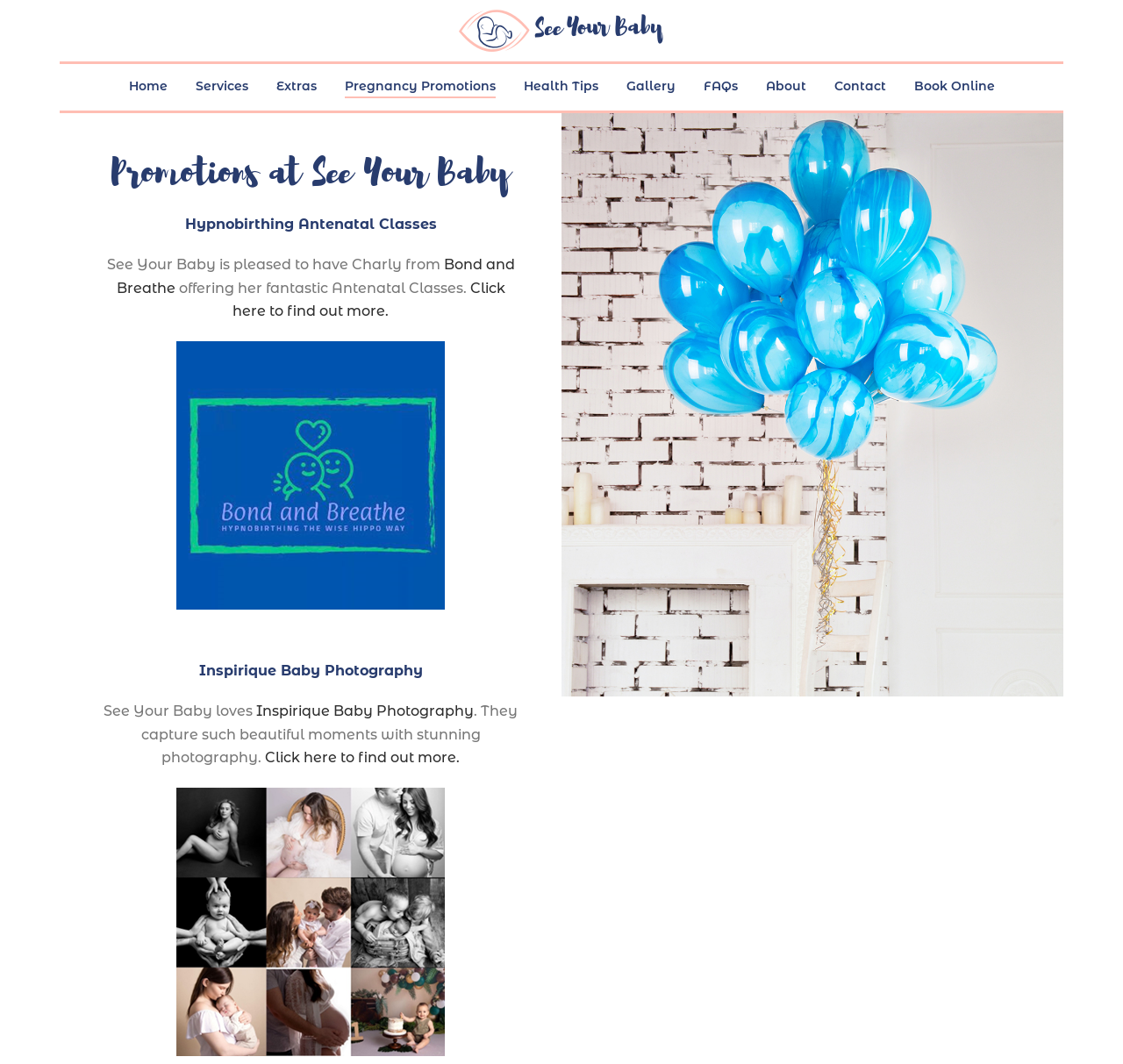Examine the screenshot and answer the question in as much detail as possible: What is the purpose of the 'Book Online' link?

I inferred the answer by looking at the link element with the text 'Book Online' and its position in the navigation menu, which suggests that it is a call-to-action to book an appointment online.